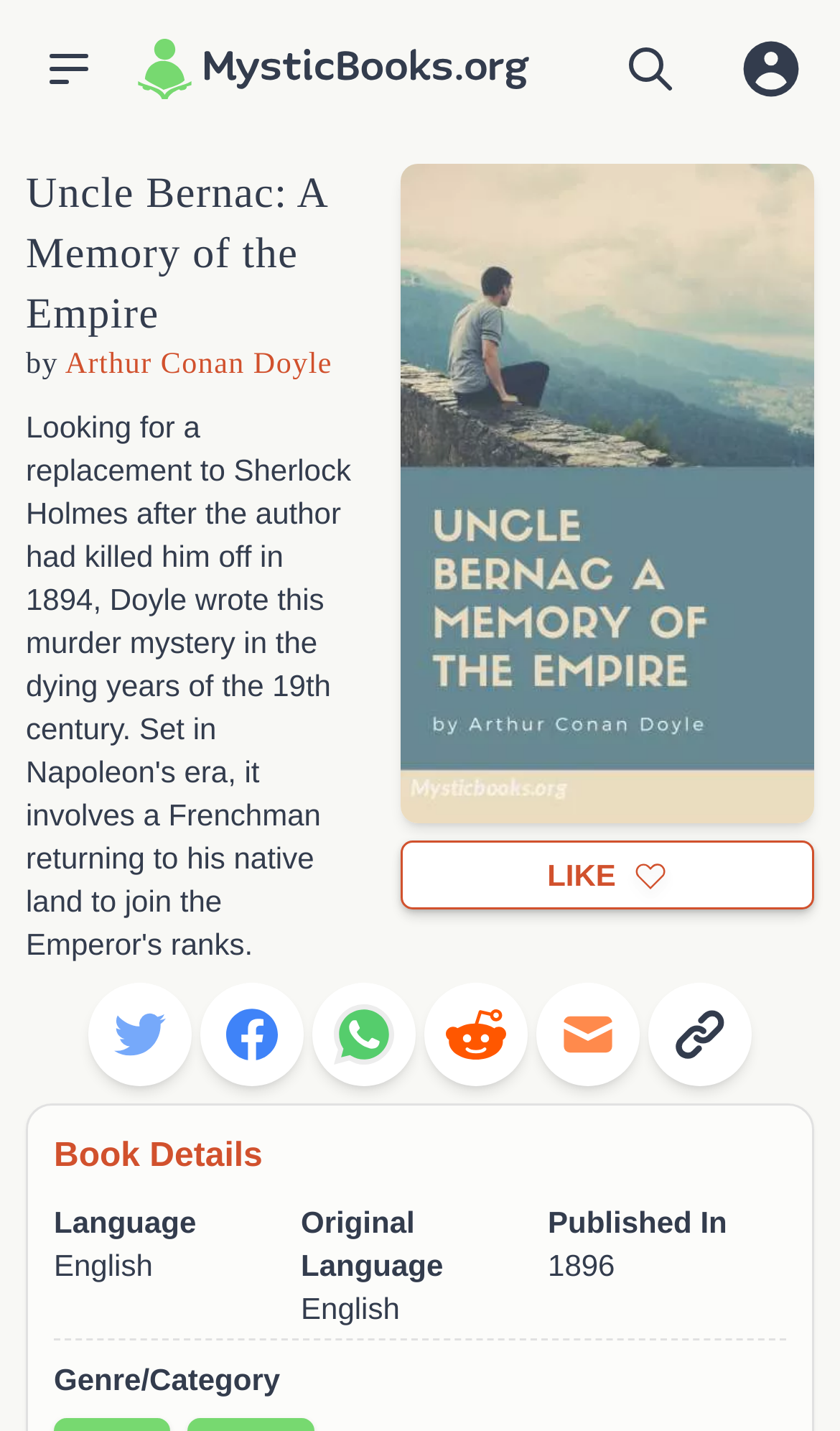Find the bounding box coordinates corresponding to the UI element with the description: "Like". The coordinates should be formatted as [left, top, right, bottom], with values as floats between 0 and 1.

[0.477, 0.588, 0.969, 0.636]